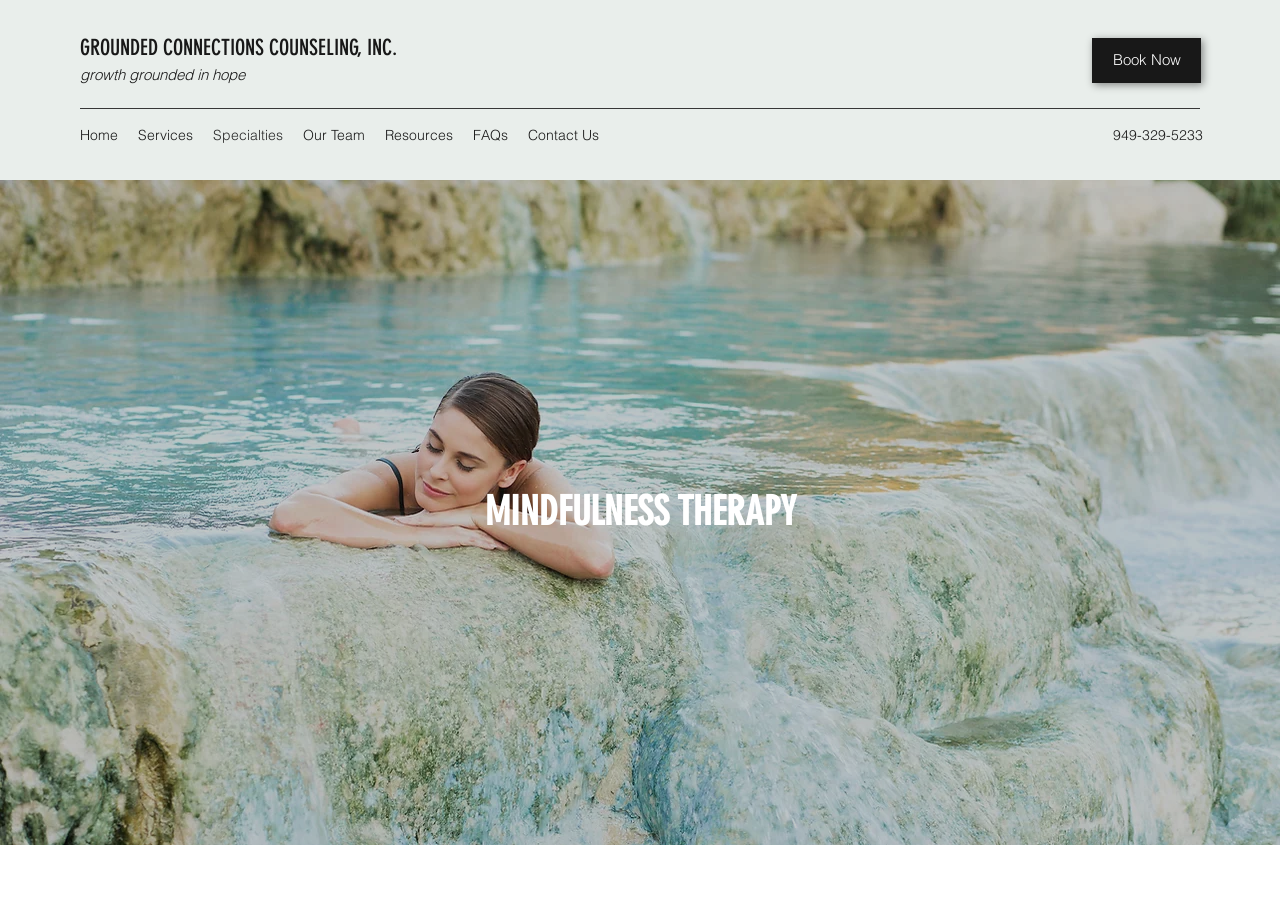Given the webpage screenshot and the description, determine the bounding box coordinates (top-left x, top-left y, bottom-right x, bottom-right y) that define the location of the UI element matching this description: Our Team

[0.229, 0.133, 0.293, 0.167]